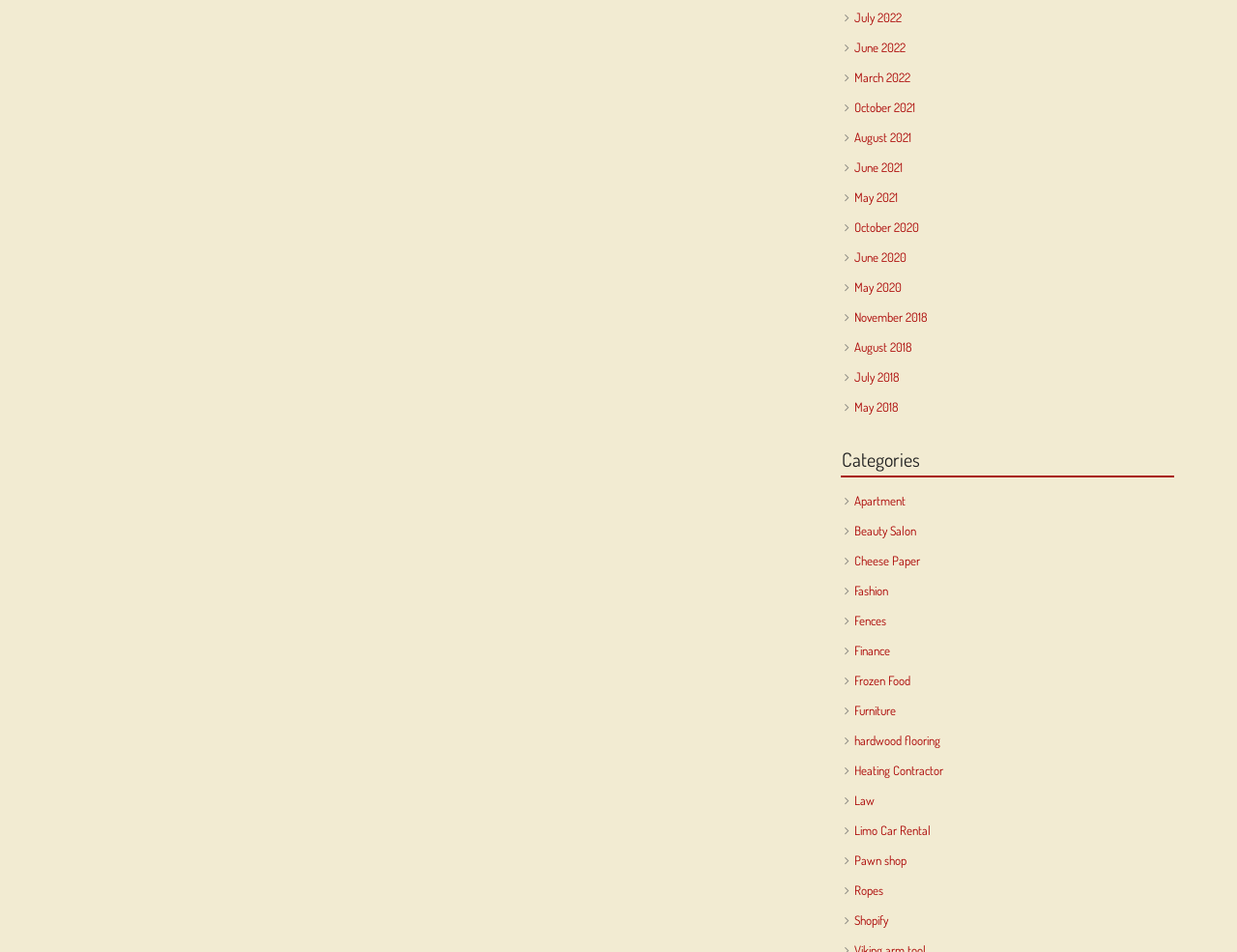Are there any categories related to construction on the webpage?
Using the details shown in the screenshot, provide a comprehensive answer to the question.

The webpage has categories like 'Fences', 'hardwood flooring', and 'Heating Contractor' which are all related to construction.